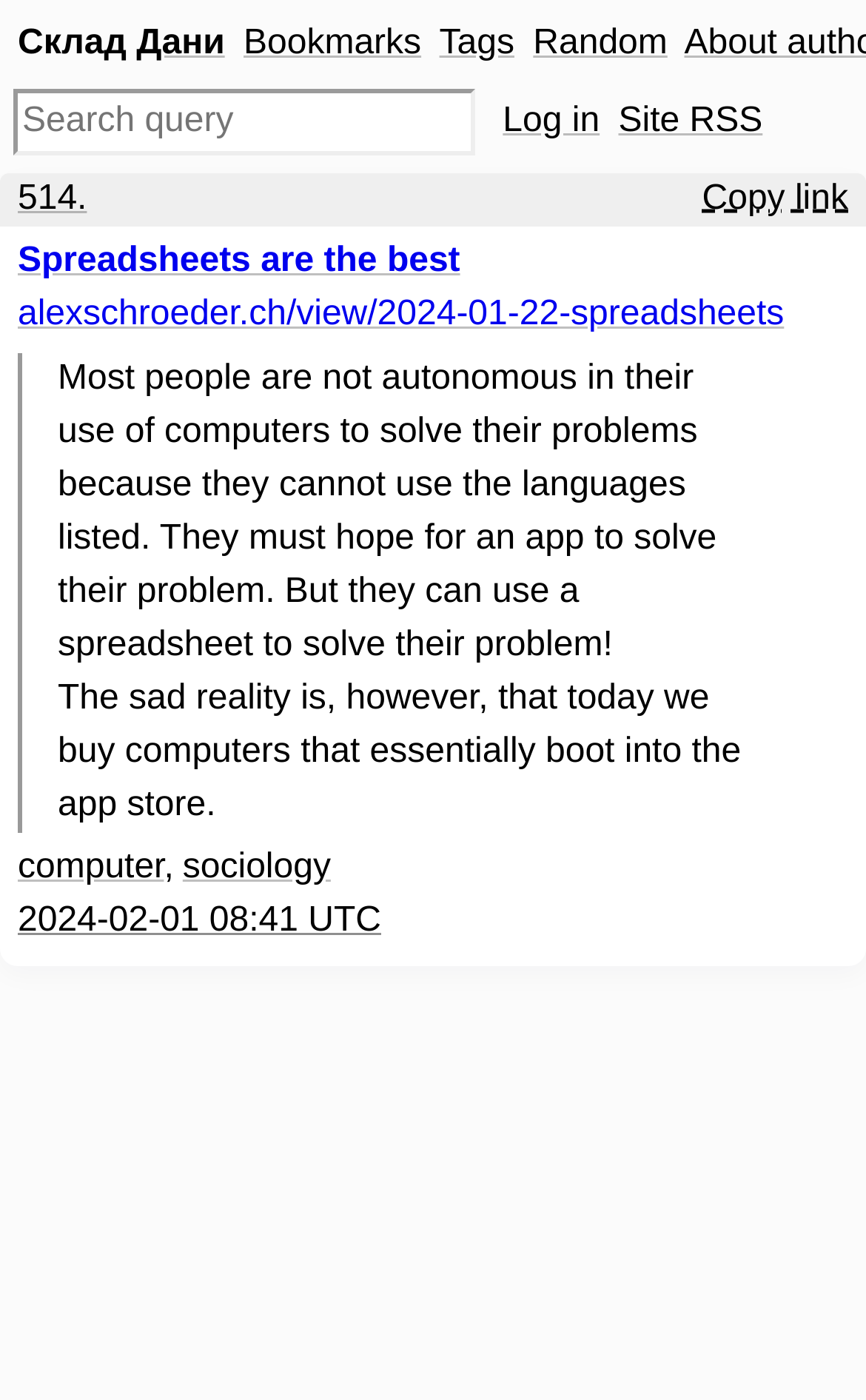How many headings are on the webpage?
Examine the image and give a concise answer in one word or a short phrase.

2